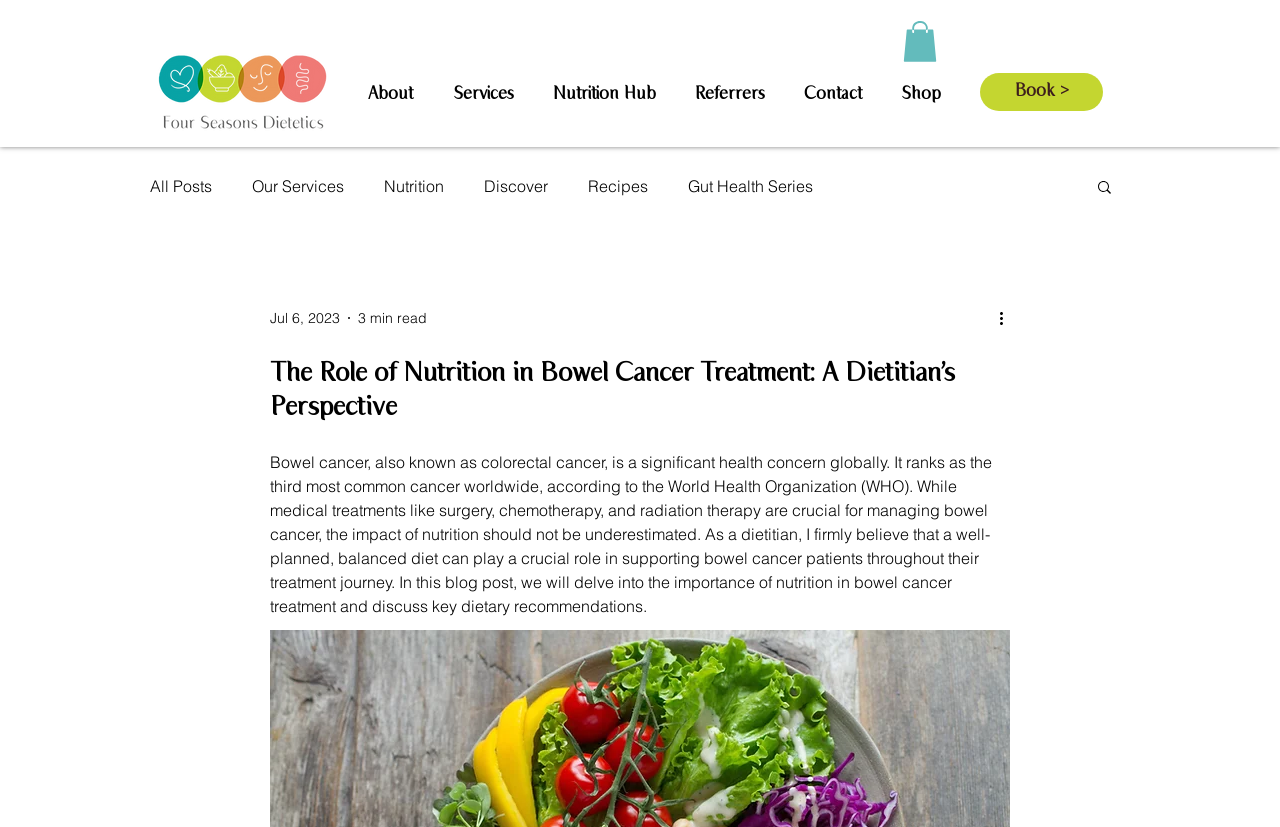What is the date of the latest blog post?
Please answer the question with as much detail and depth as you can.

I found the date 'Jul 6, 2023' above the content of the latest blog post, which indicates when the post was published.